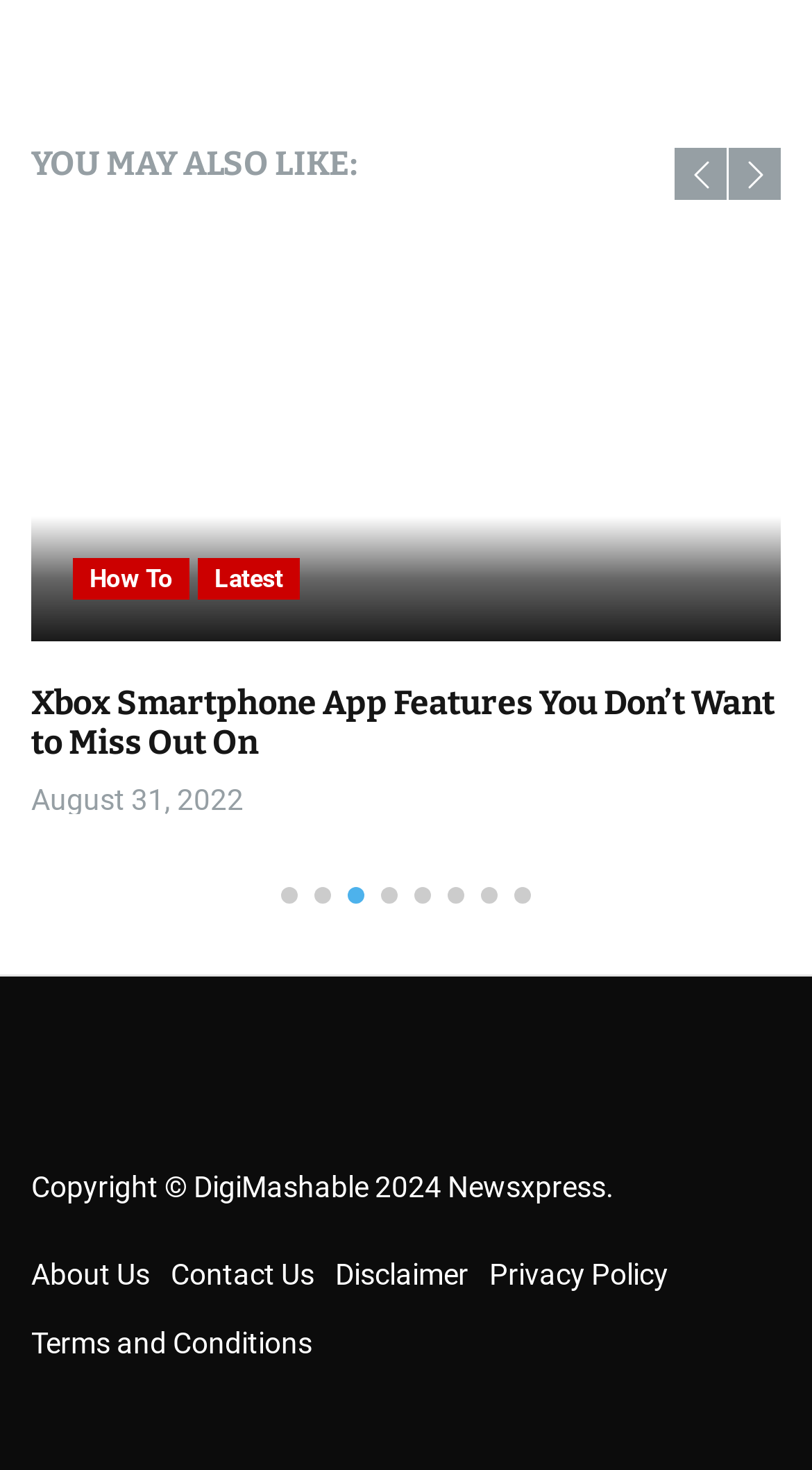Identify the bounding box coordinates of the element to click to follow this instruction: 'Go to slide 3'. Ensure the coordinates are four float values between 0 and 1, provided as [left, top, right, bottom].

[0.428, 0.603, 0.449, 0.614]